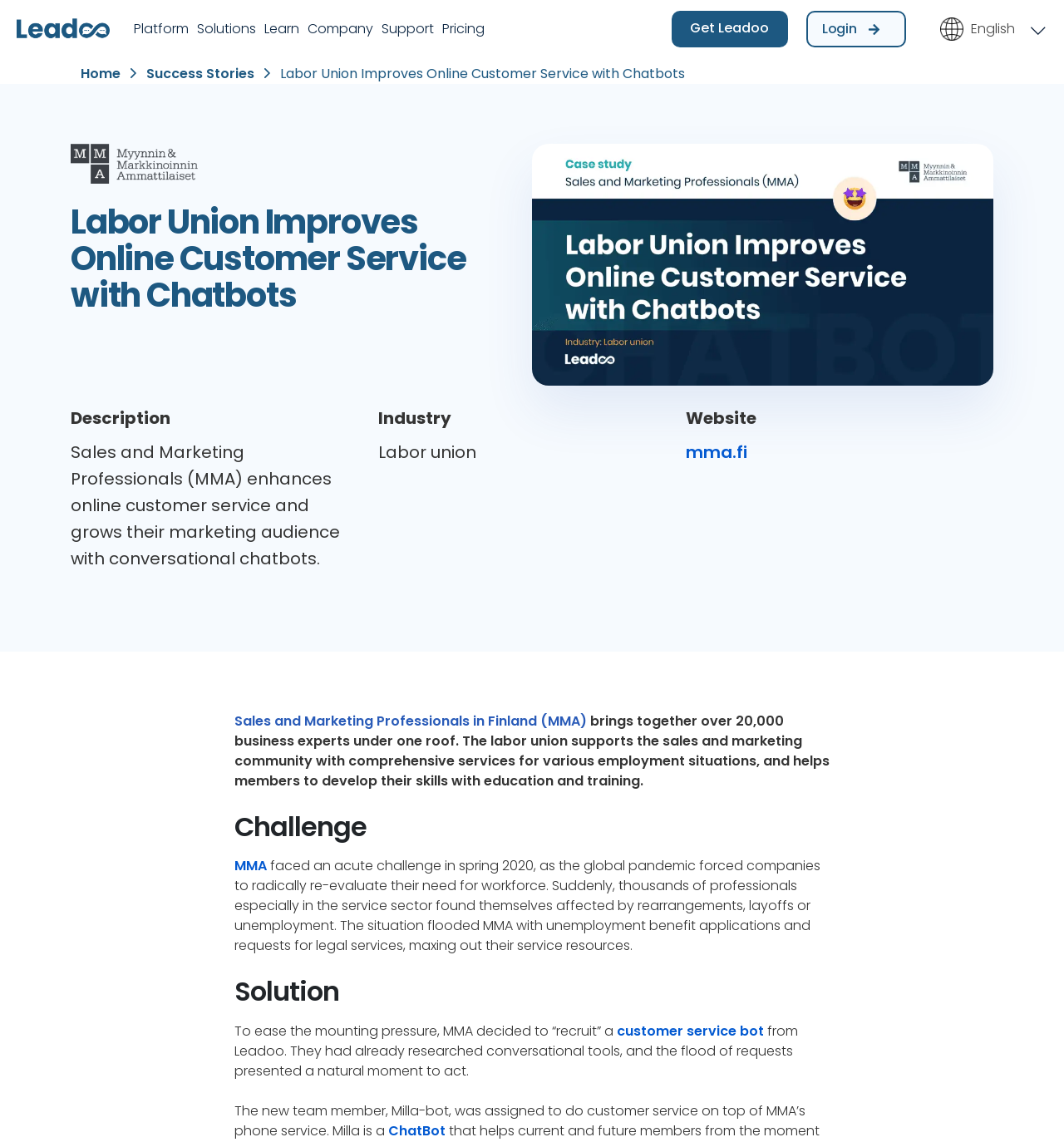Find and specify the bounding box coordinates that correspond to the clickable region for the instruction: "Click on the Leadoo link".

[0.016, 0.011, 0.103, 0.04]